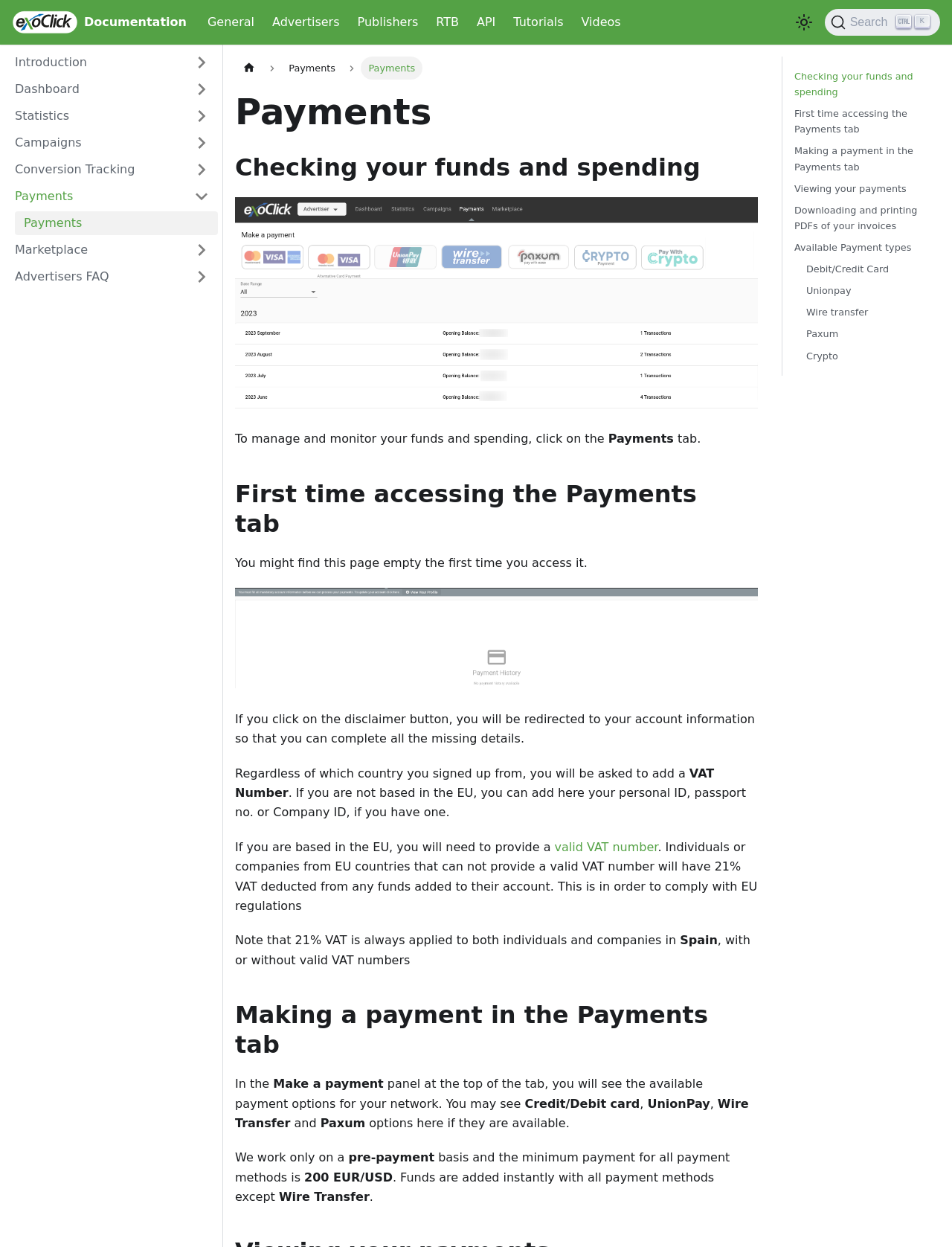Please provide the bounding box coordinate of the region that matches the element description: Checking your funds and spending. Coordinates should be in the format (top-left x, top-left y, bottom-right x, bottom-right y) and all values should be between 0 and 1.

[0.834, 0.055, 0.981, 0.08]